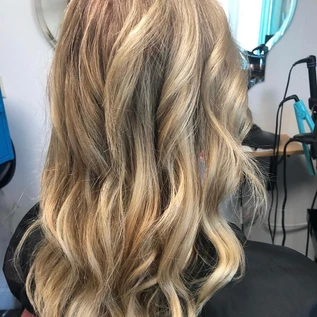Please reply to the following question using a single word or phrase: 
What is the overall vibe of the hairstyle?

Chic and fashionable